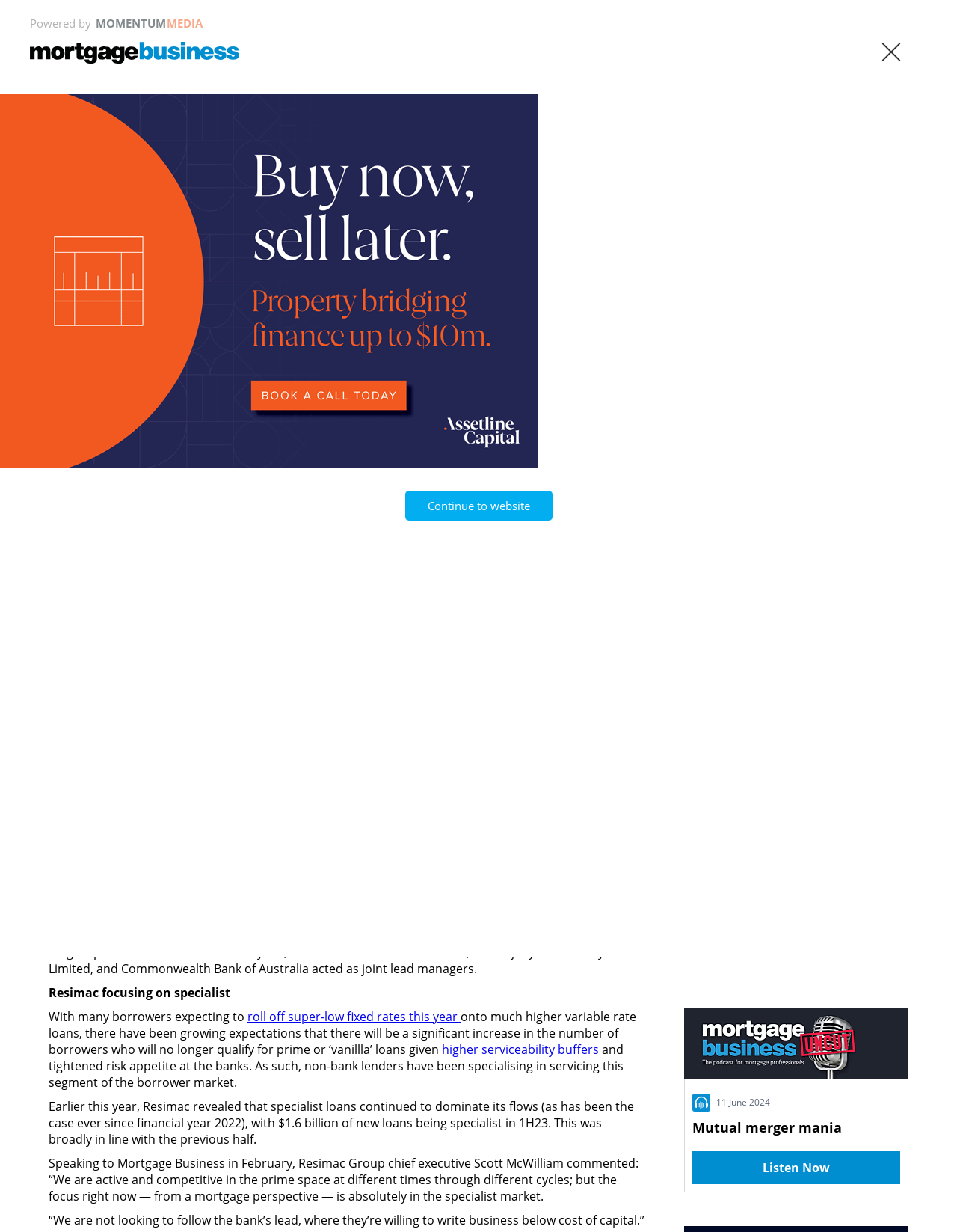Determine the bounding box for the UI element as described: "name="subscribe" value="Become a FREE member"". The coordinates should be represented as four float numbers between 0 and 1, formatted as [left, top, right, bottom].

[0.732, 0.751, 0.895, 0.77]